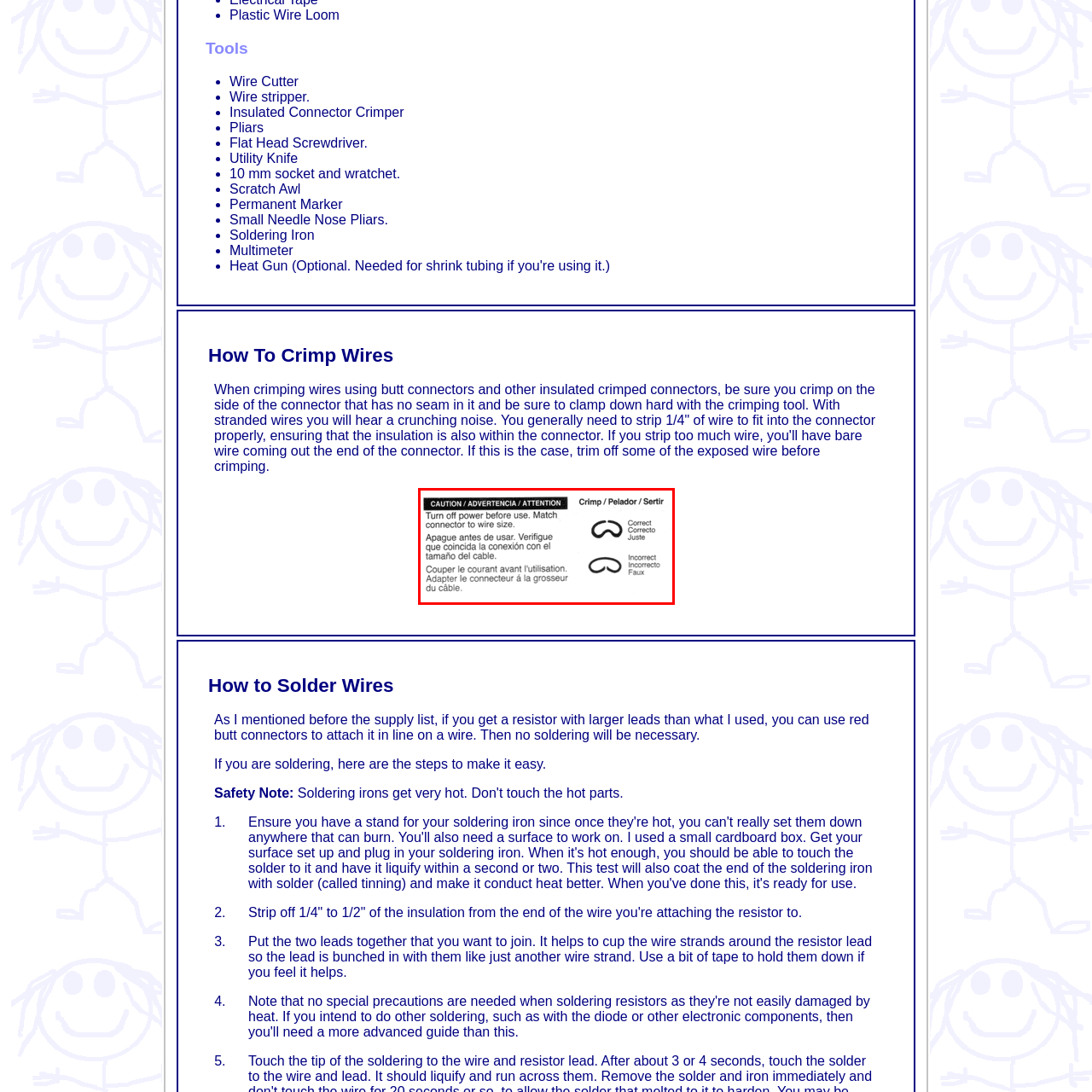What is the primary emphasis of the caution notice?
Take a close look at the image highlighted by the red bounding box and answer the question thoroughly based on the details you see.

The caption states that the bilingual caution notice emphasizes the need to turn off power before use, highlighting the importance of safety when working with electrical connections.